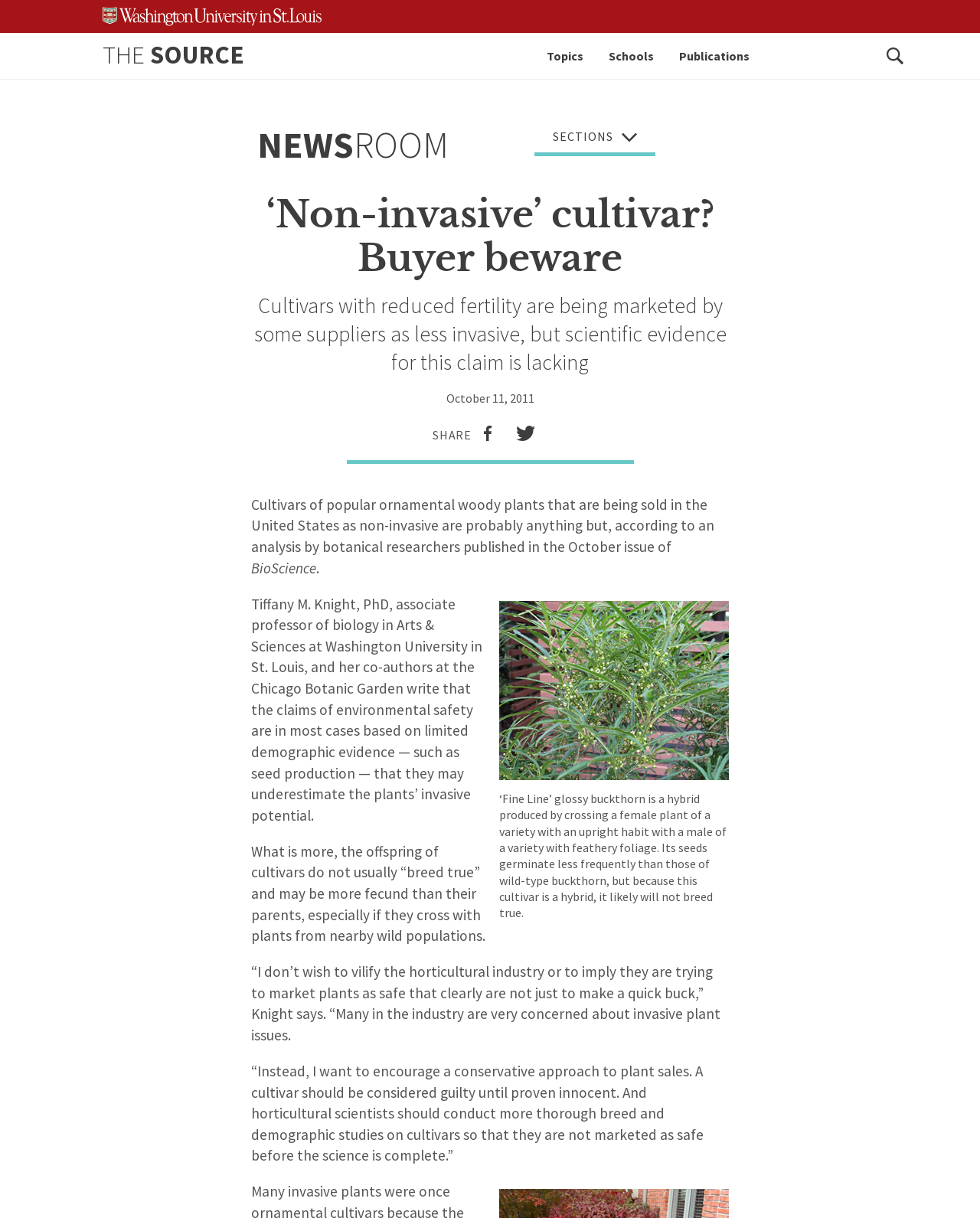Please determine the bounding box of the UI element that matches this description: name="email" placeholder="e.g., email@example.com". The coordinates should be given as (top-left x, top-left y, bottom-right x, bottom-right y), with all values between 0 and 1.

None